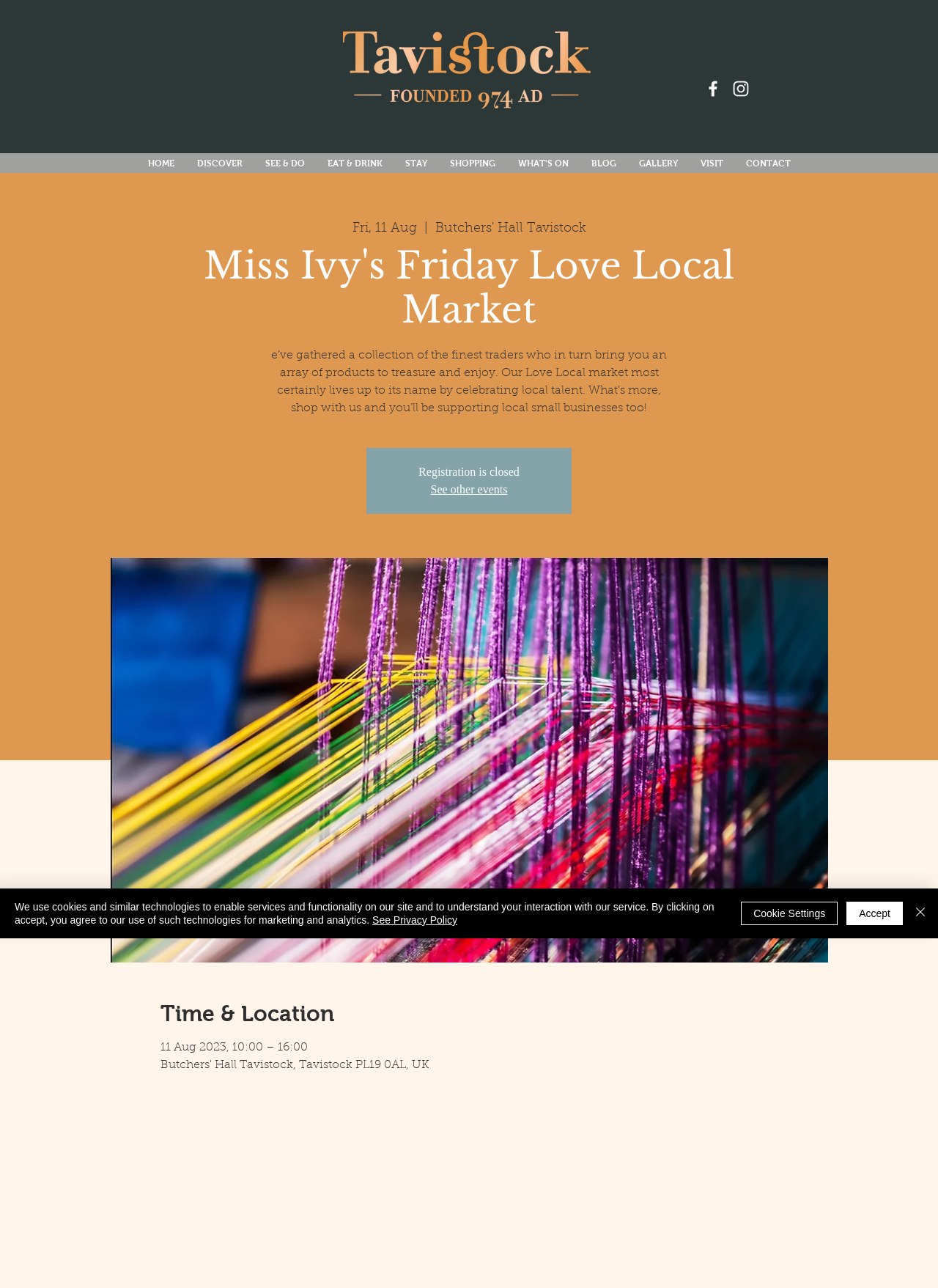Please identify and generate the text content of the webpage's main heading.

Miss Ivy's Friday Love Local Market